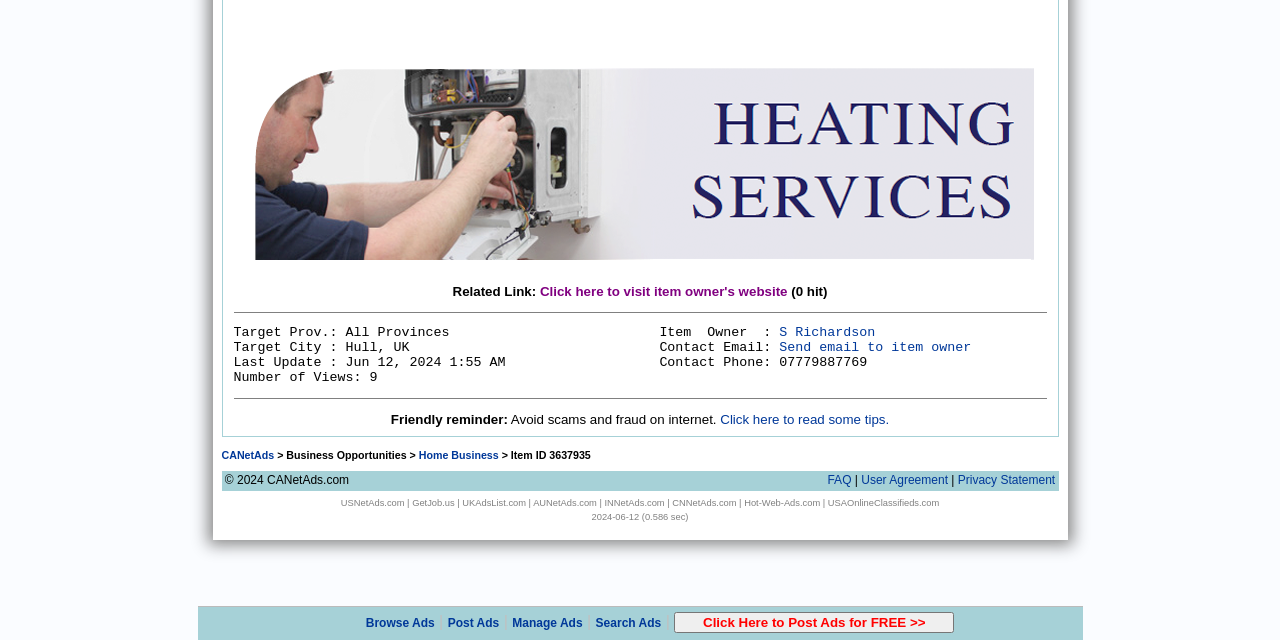Bounding box coordinates must be specified in the format (top-left x, top-left y, bottom-right x, bottom-right y). All values should be floating point numbers between 0 and 1. What are the bounding box coordinates of the UI element described as: Post Ads

[0.35, 0.962, 0.39, 0.984]